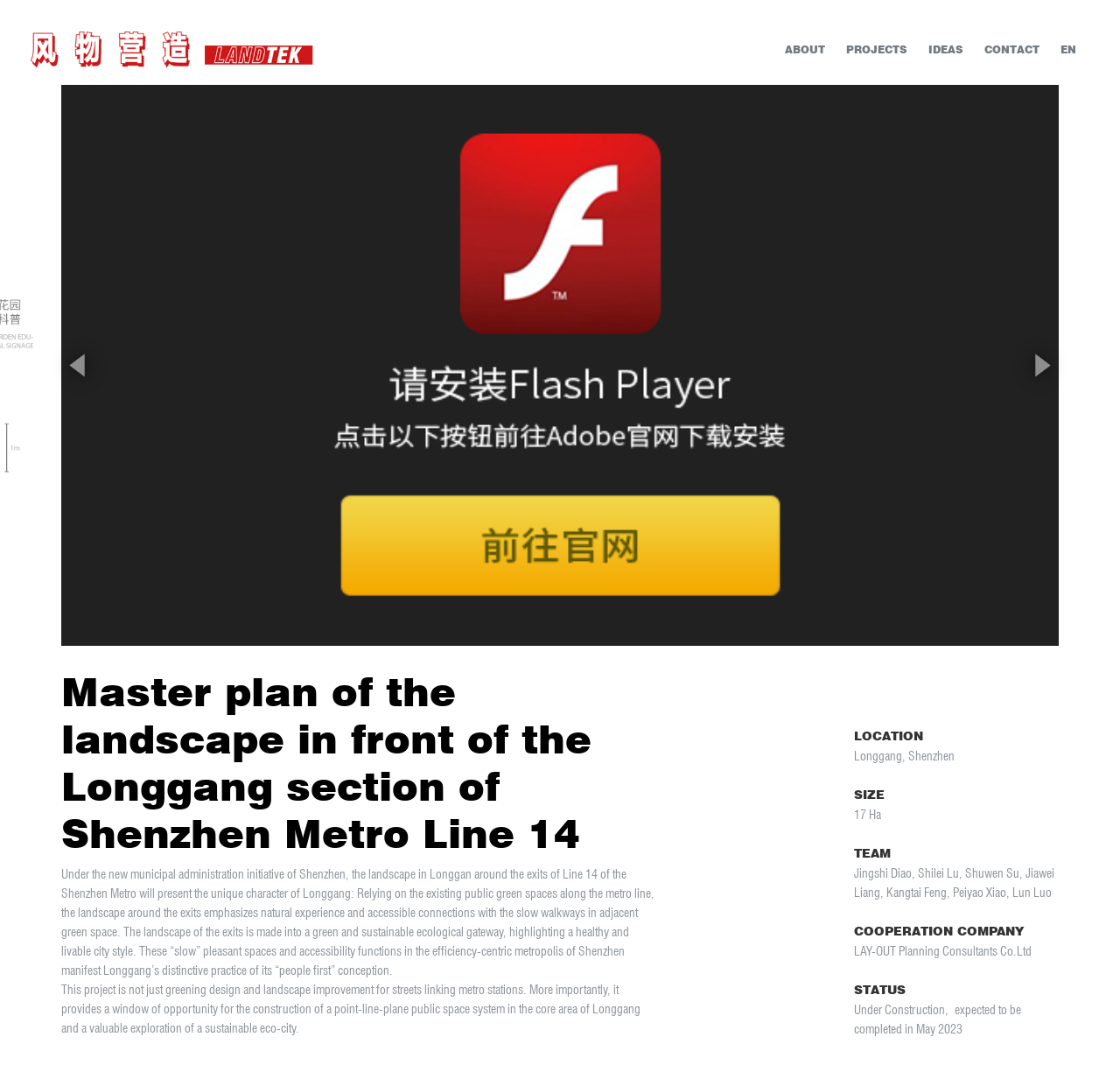Please locate the clickable area by providing the bounding box coordinates to follow this instruction: "Read more about the LANDTEK GROUP".

[0.027, 0.029, 0.28, 0.063]